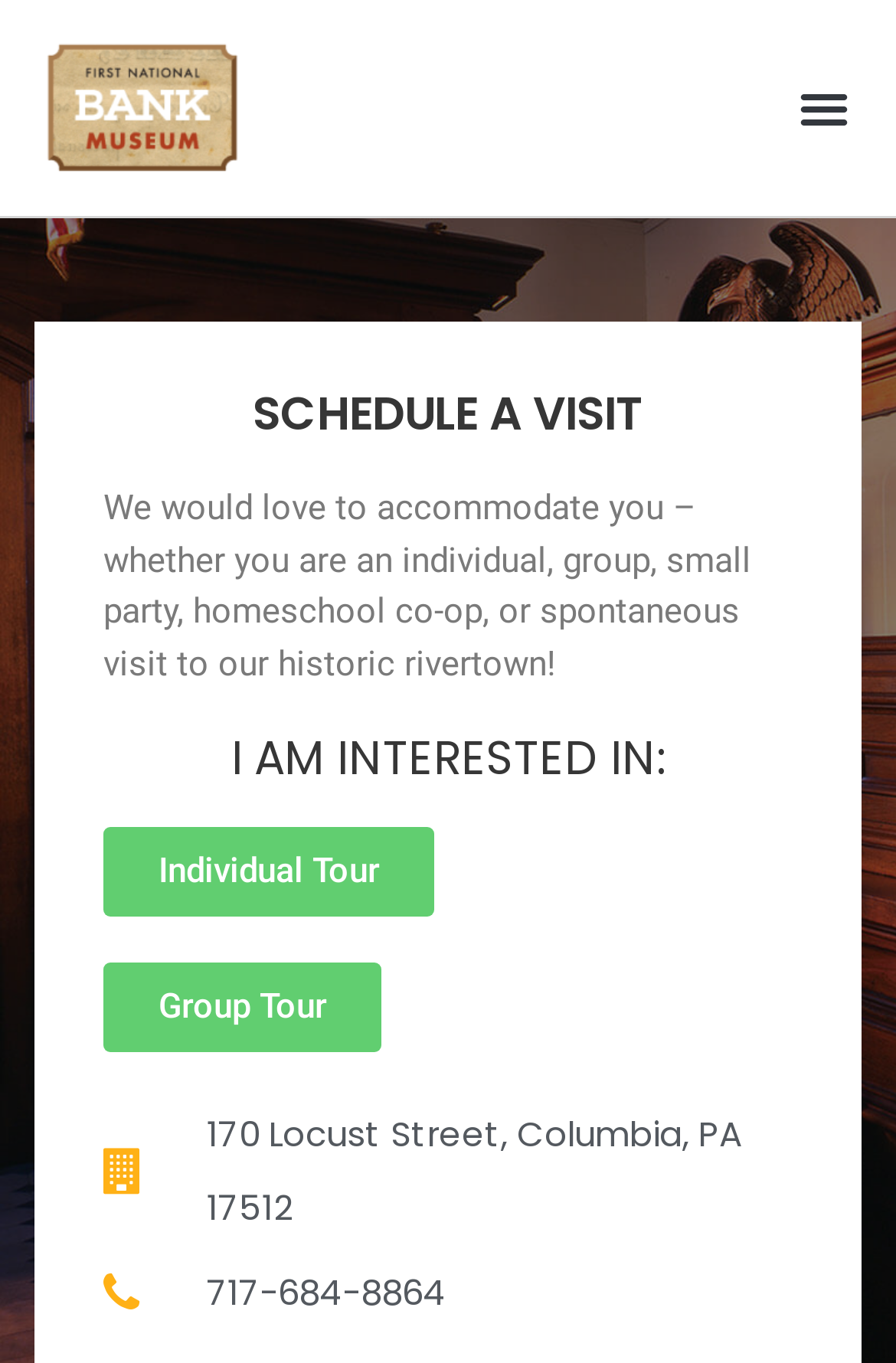Please determine the bounding box coordinates of the element to click on in order to accomplish the following task: "Send an email to sales". Ensure the coordinates are four float numbers ranging from 0 to 1, i.e., [left, top, right, bottom].

None